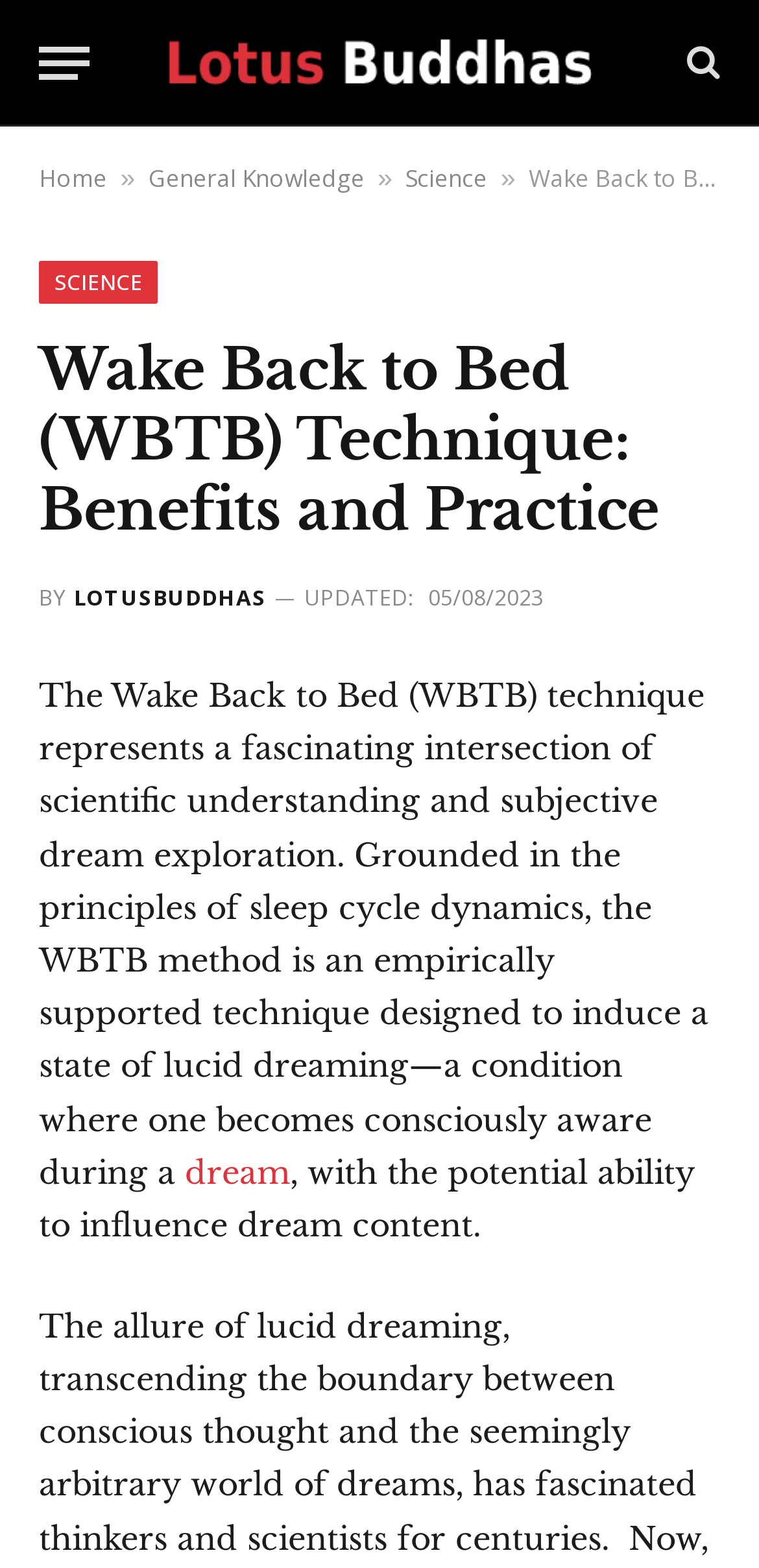What is the purpose of the WBTB technique?
Answer briefly with a single word or phrase based on the image.

Induce lucid dreaming